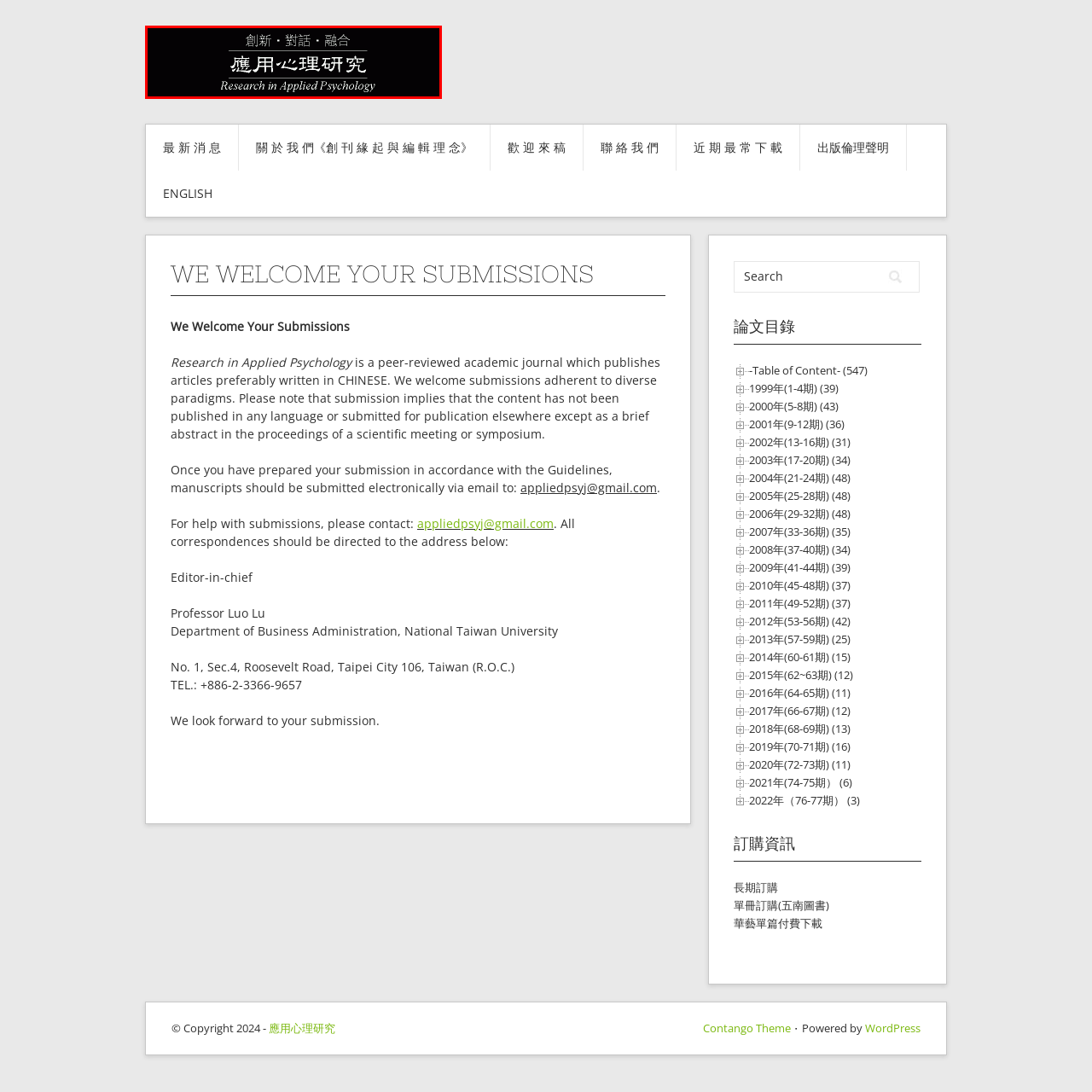What is the background color of the journal's title?
Focus on the red bounded area in the image and respond to the question with a concise word or phrase.

Dark